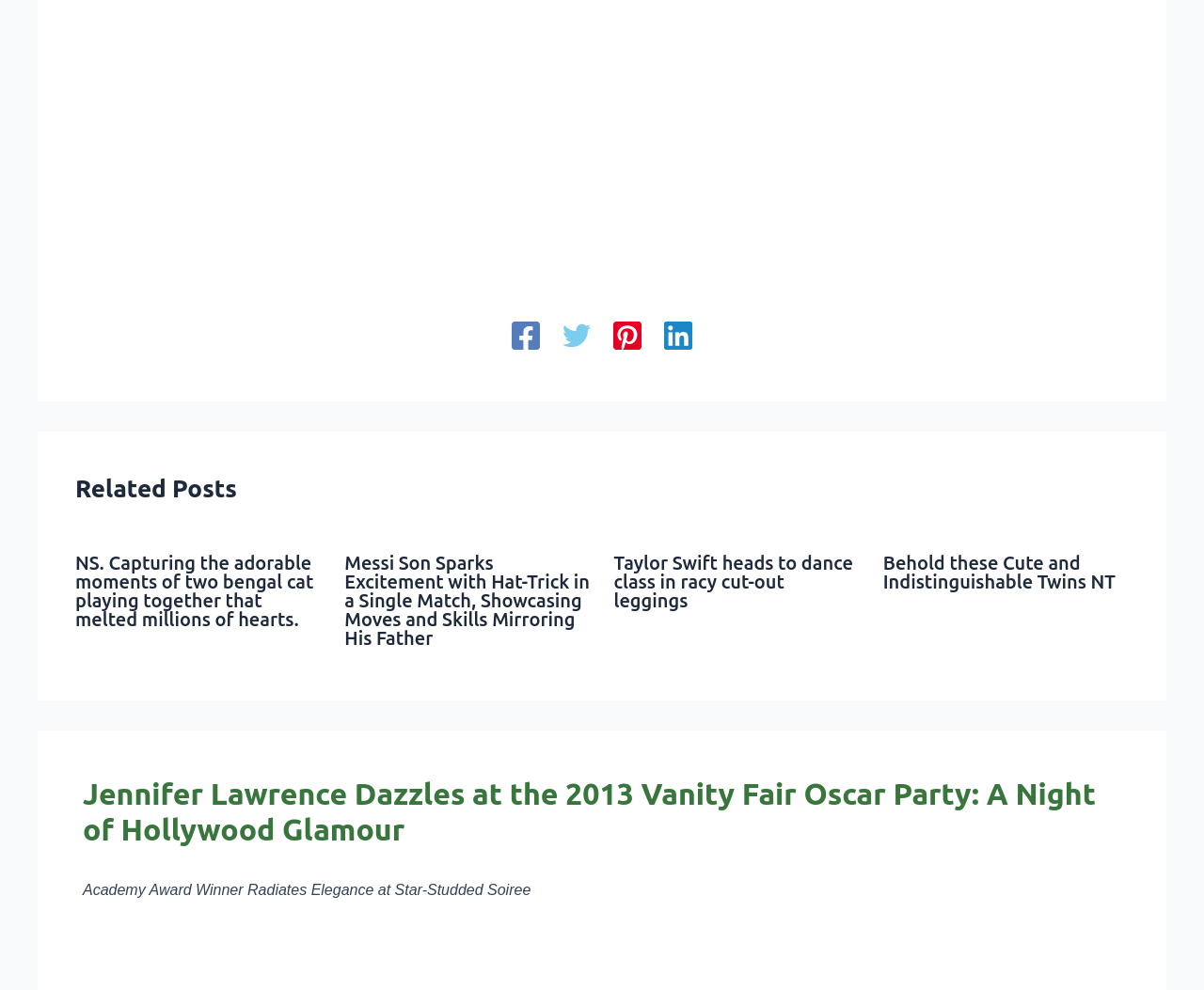Use a single word or phrase to answer the question: What is the topic of the first related post?

Bengal cat playing